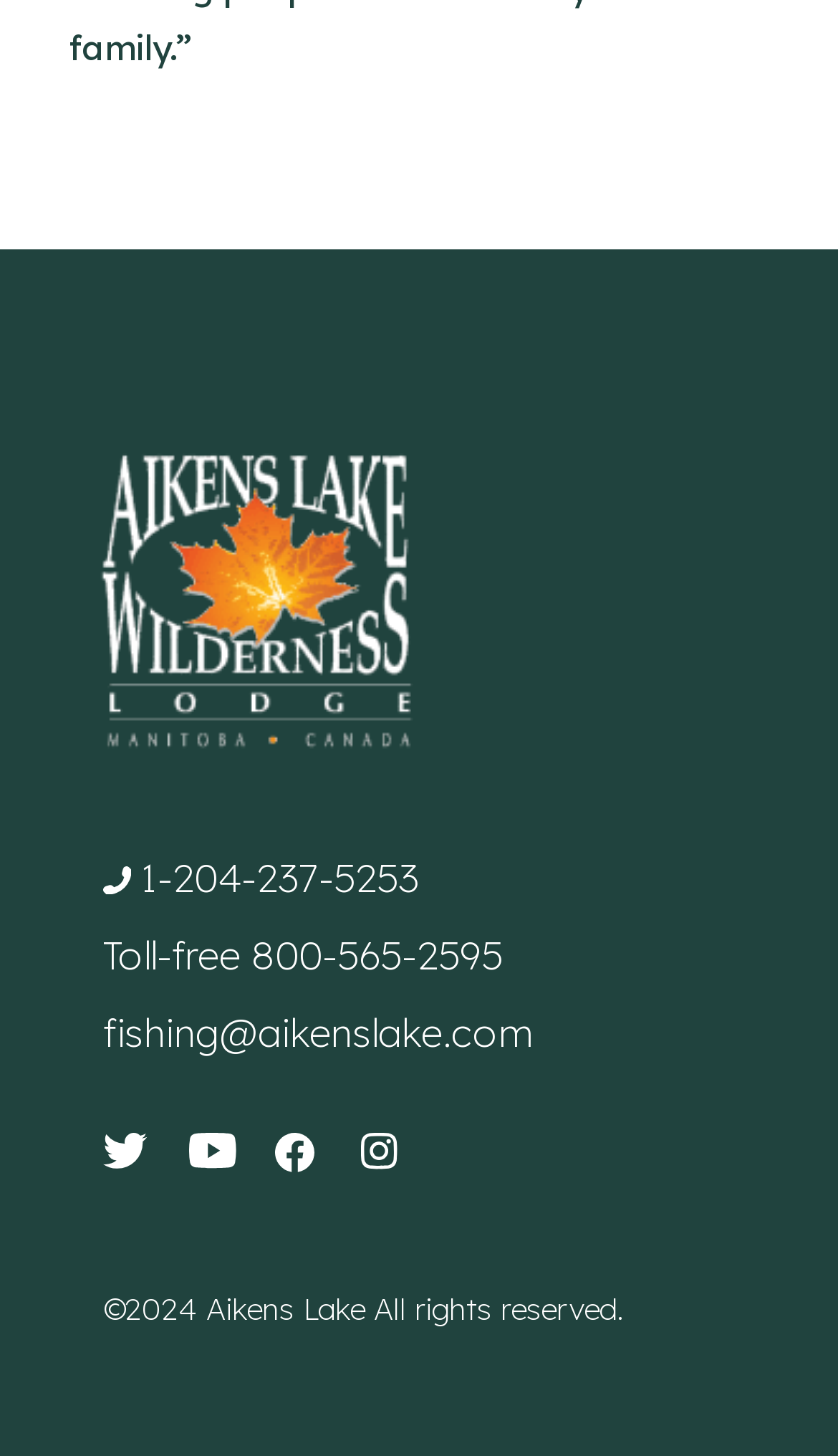Find the bounding box coordinates for the area that should be clicked to accomplish the instruction: "Visit Twitter".

[0.123, 0.779, 0.185, 0.814]